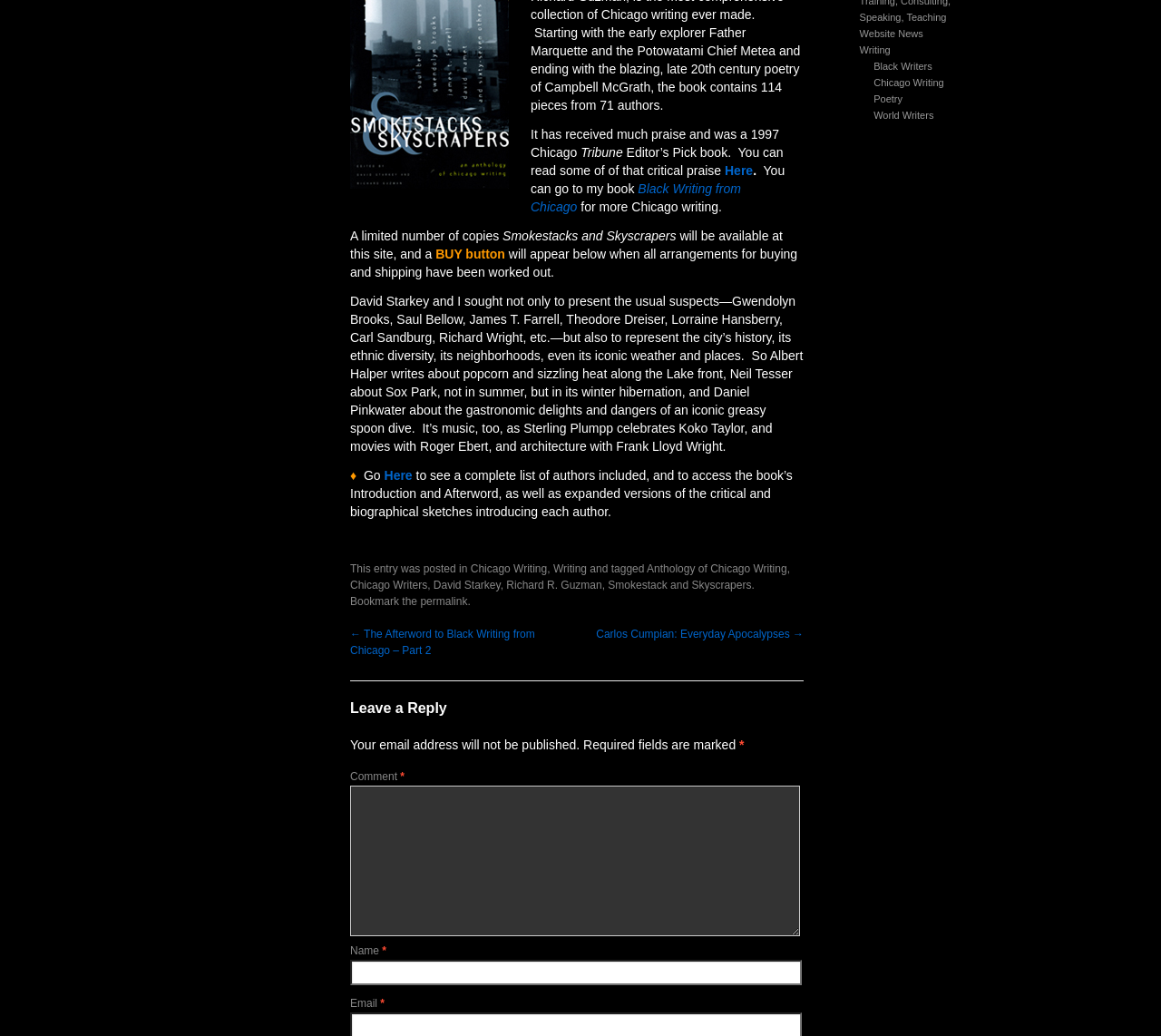Determine the bounding box for the UI element that matches this description: "Chicago Writers".

[0.302, 0.558, 0.368, 0.571]